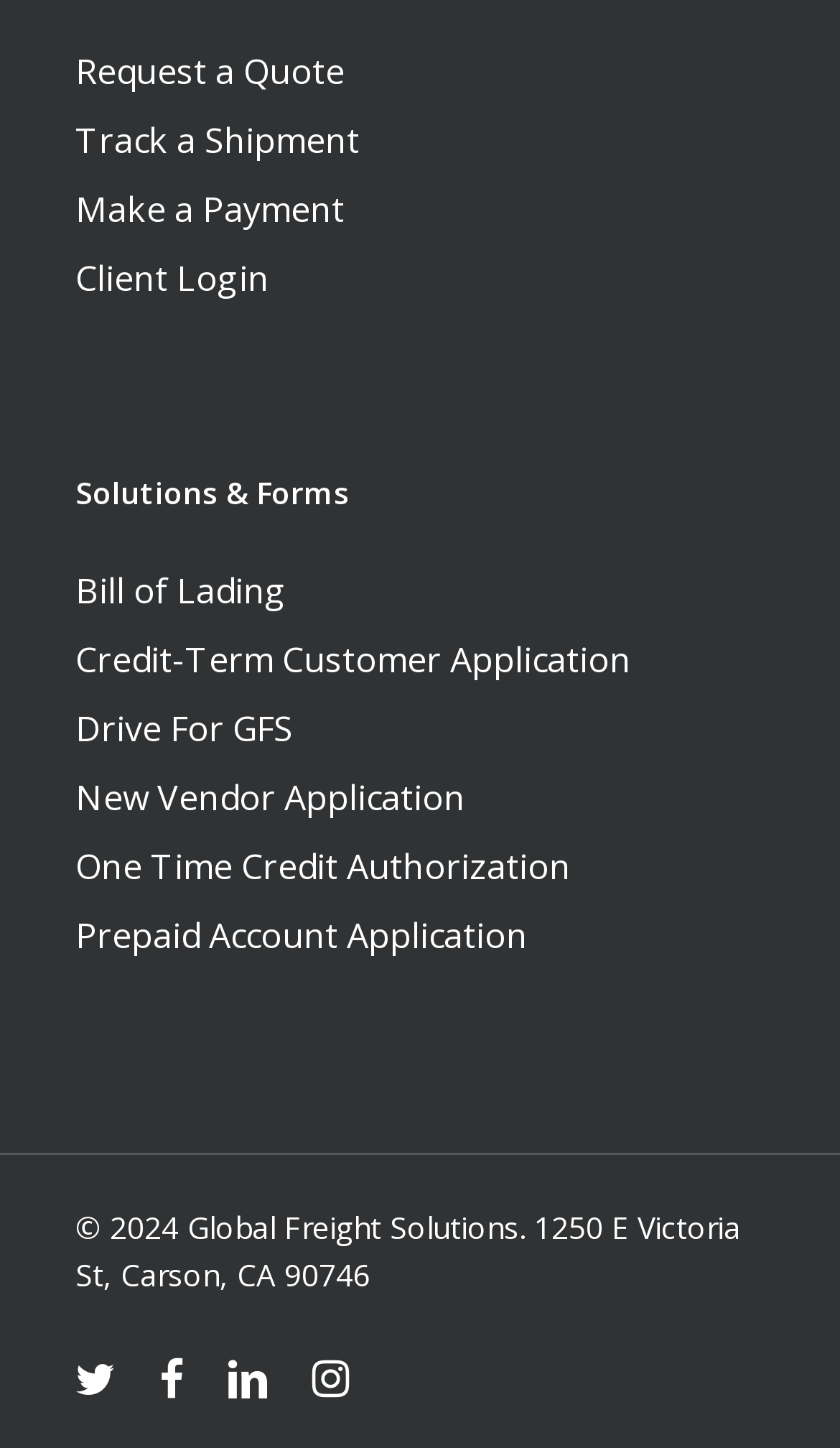Find the bounding box coordinates of the clickable region needed to perform the following instruction: "Request a quote". The coordinates should be provided as four float numbers between 0 and 1, i.e., [left, top, right, bottom].

[0.09, 0.031, 0.91, 0.067]